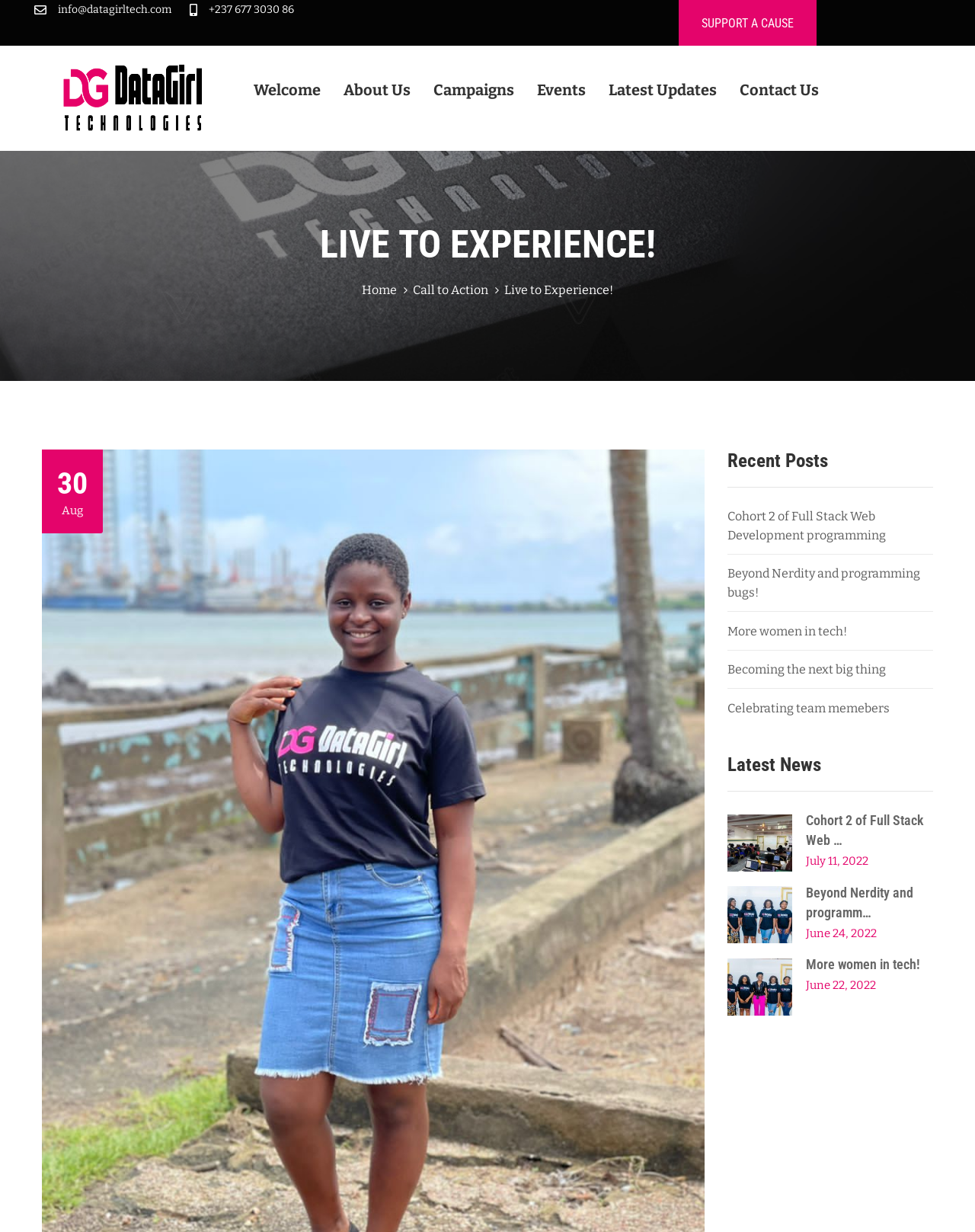Give a one-word or short phrase answer to the question: 
What is the email address to contact?

info@datagirltech.com